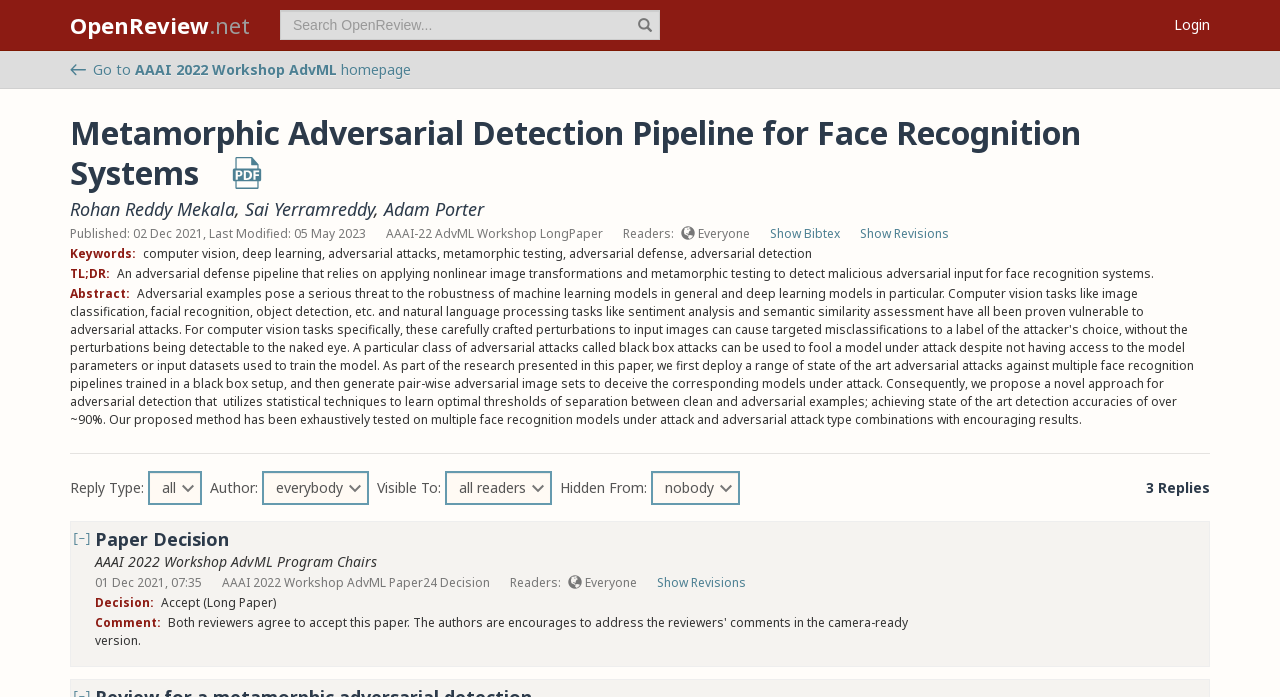Determine the bounding box coordinates for the area you should click to complete the following instruction: "Show Bibtex".

[0.602, 0.322, 0.656, 0.347]